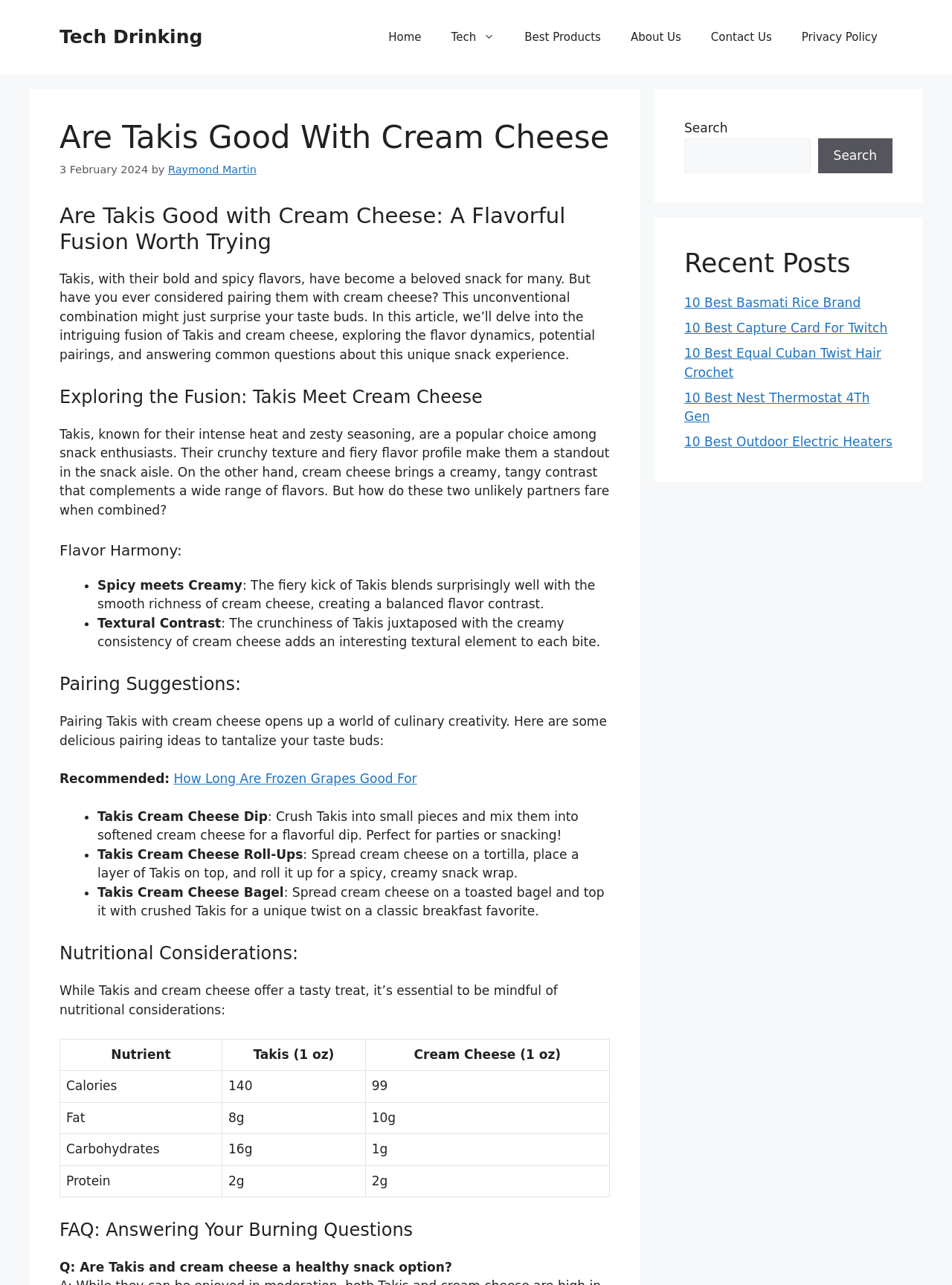What is the nutritional information provided for Takis and cream cheese?
Based on the visual content, answer with a single word or a brief phrase.

Calories, fat, carbohydrates, and protein